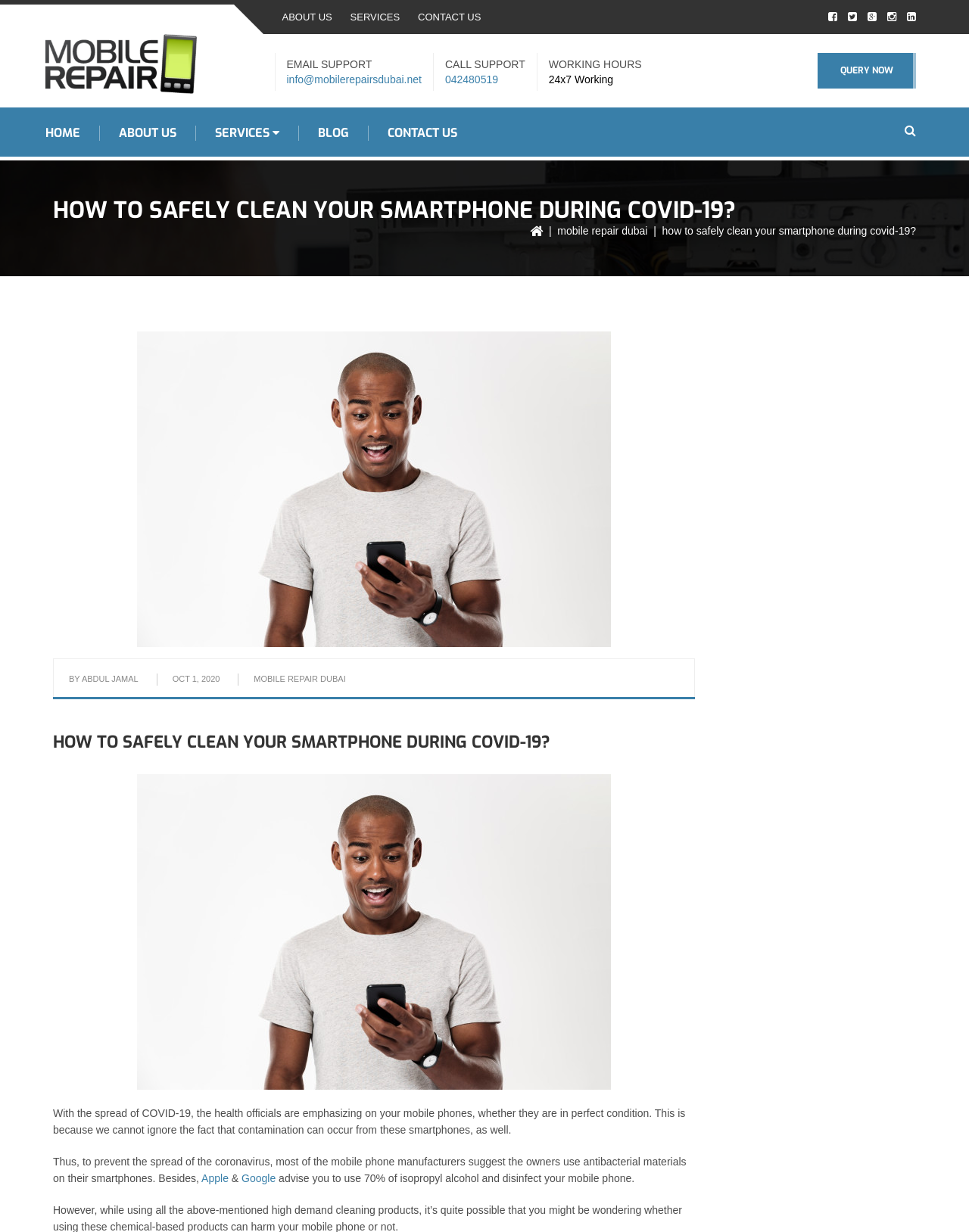What is the author of the article about cleaning smartphones during COVID-19?
Please provide a single word or phrase as your answer based on the screenshot.

Abdul Jamal